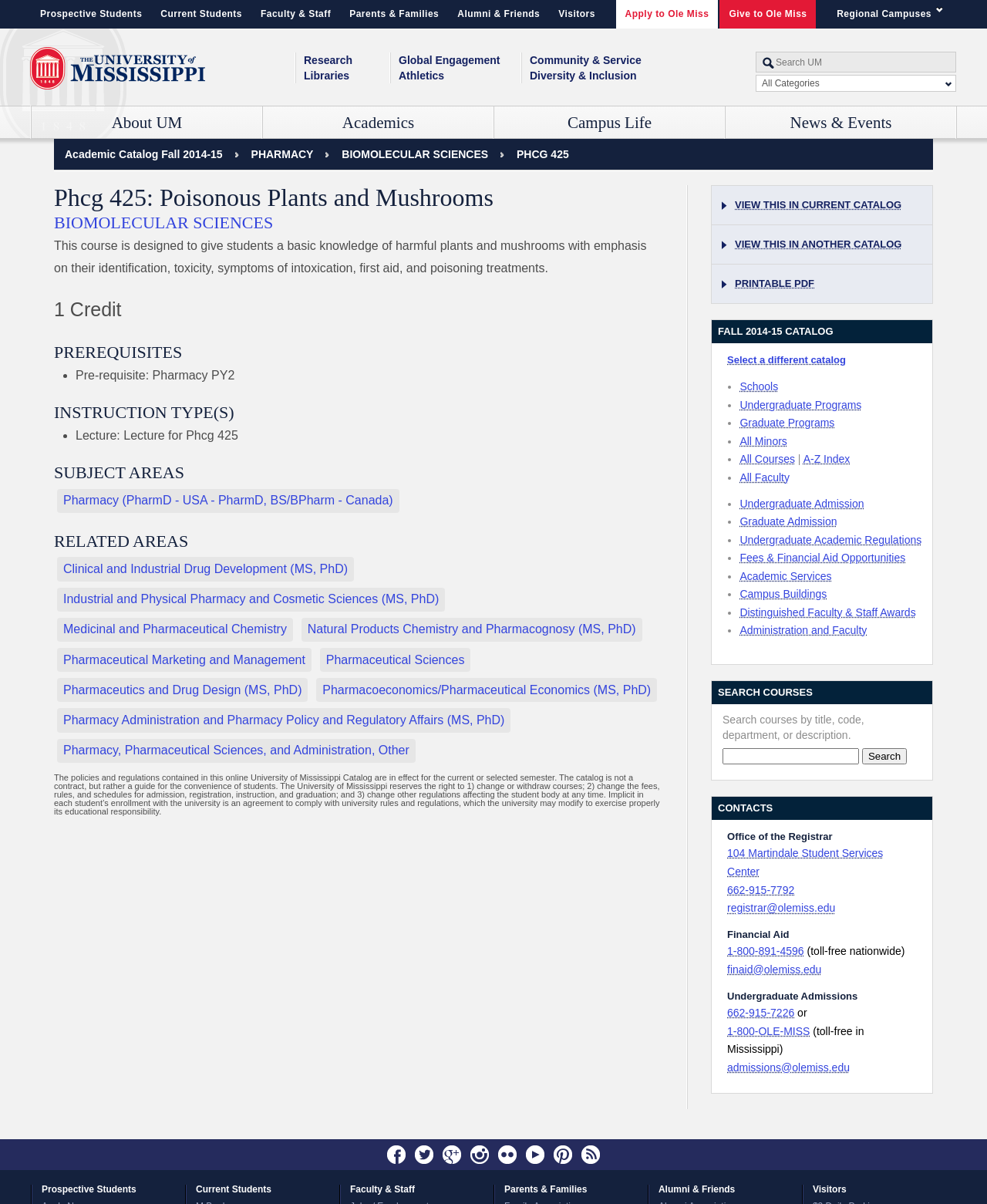What are the categories for searching the UM website? From the image, respond with a single word or brief phrase.

All Categories